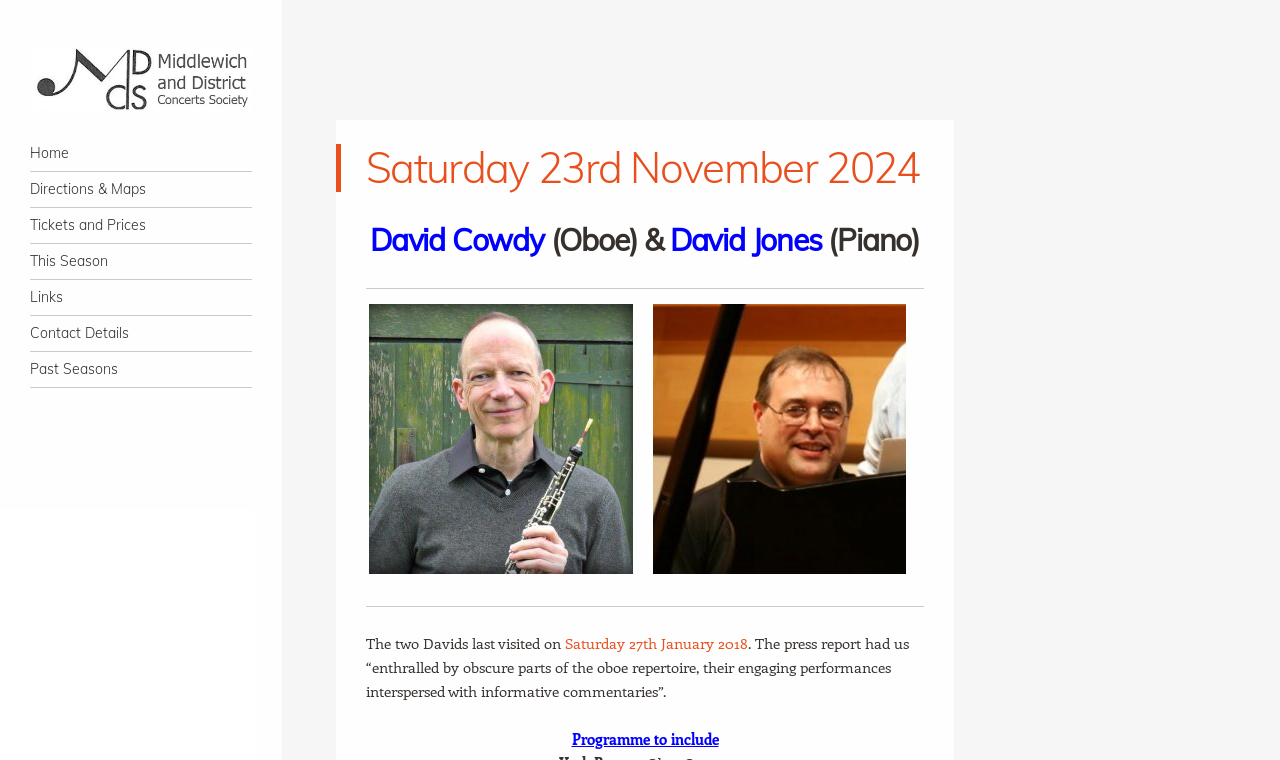Determine the bounding box coordinates for the clickable element to execute this instruction: "Check tickets and prices". Provide the coordinates as four float numbers between 0 and 1, i.e., [left, top, right, bottom].

[0.023, 0.273, 0.197, 0.319]